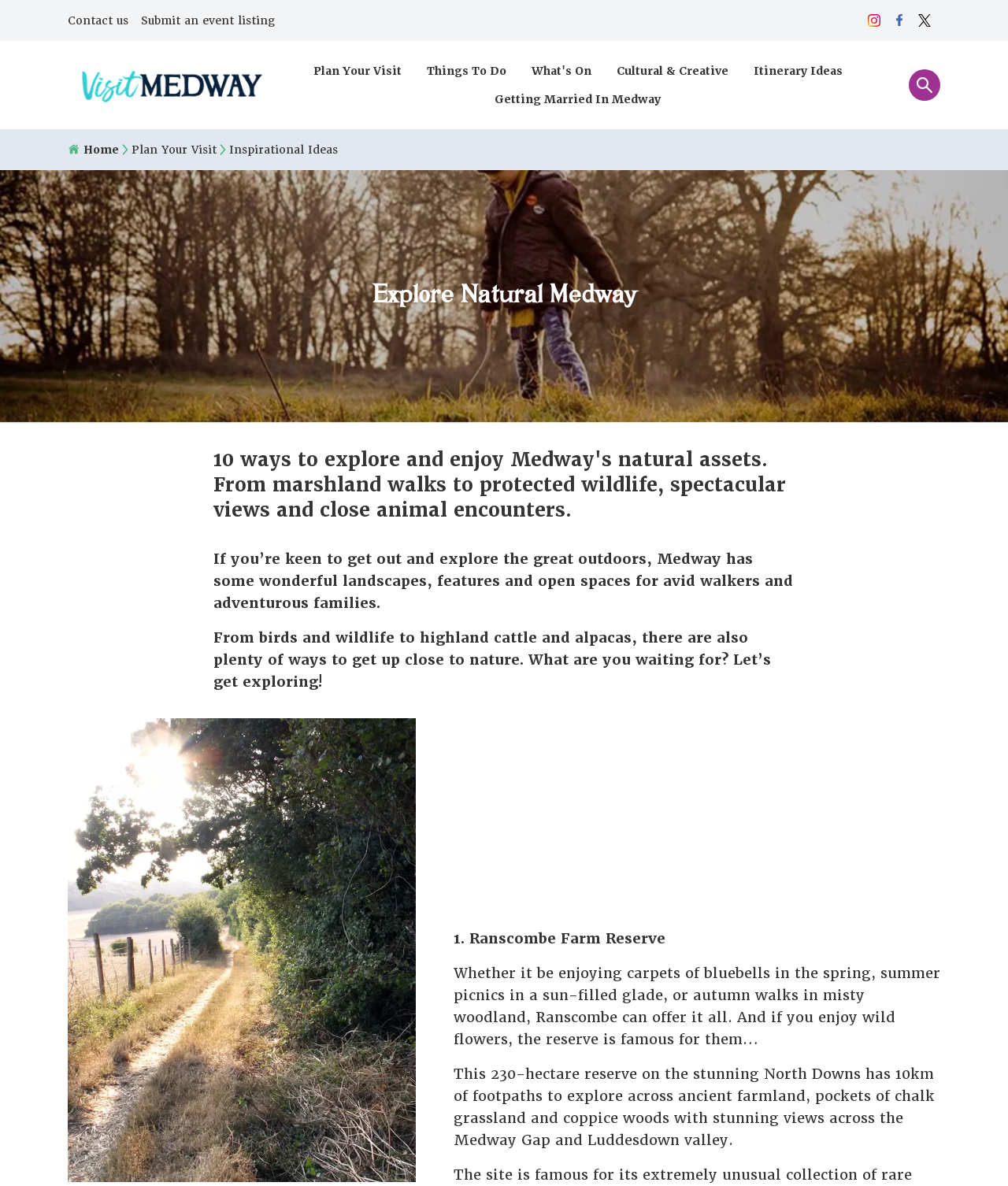Determine the bounding box coordinates of the clickable element to achieve the following action: 'View Plan Your Visit'. Provide the coordinates as four float values between 0 and 1, formatted as [left, top, right, bottom].

[0.298, 0.048, 0.411, 0.072]